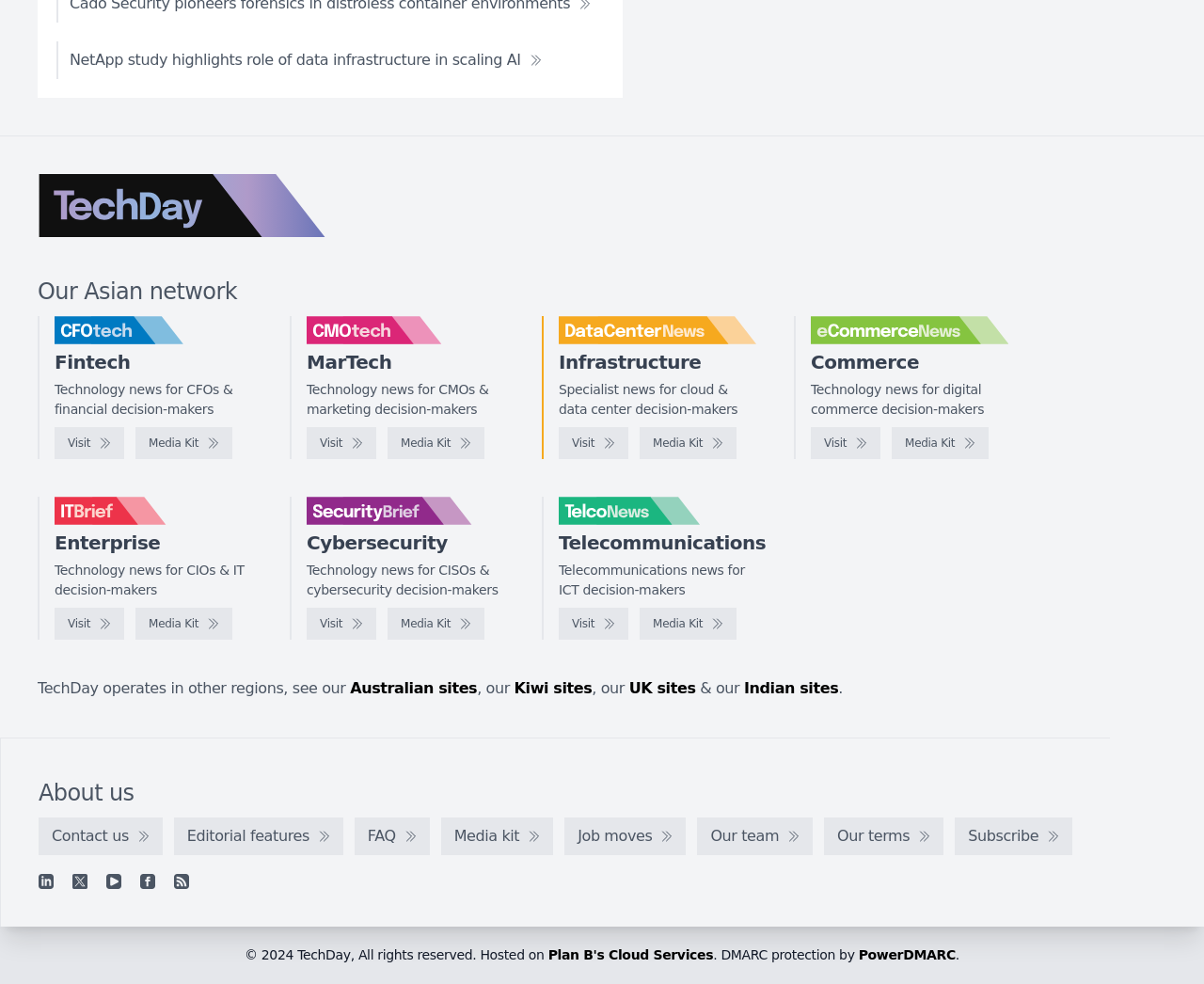What type of news does DataCenterNews provide?
Refer to the image and answer the question using a single word or phrase.

Cloud and data center news